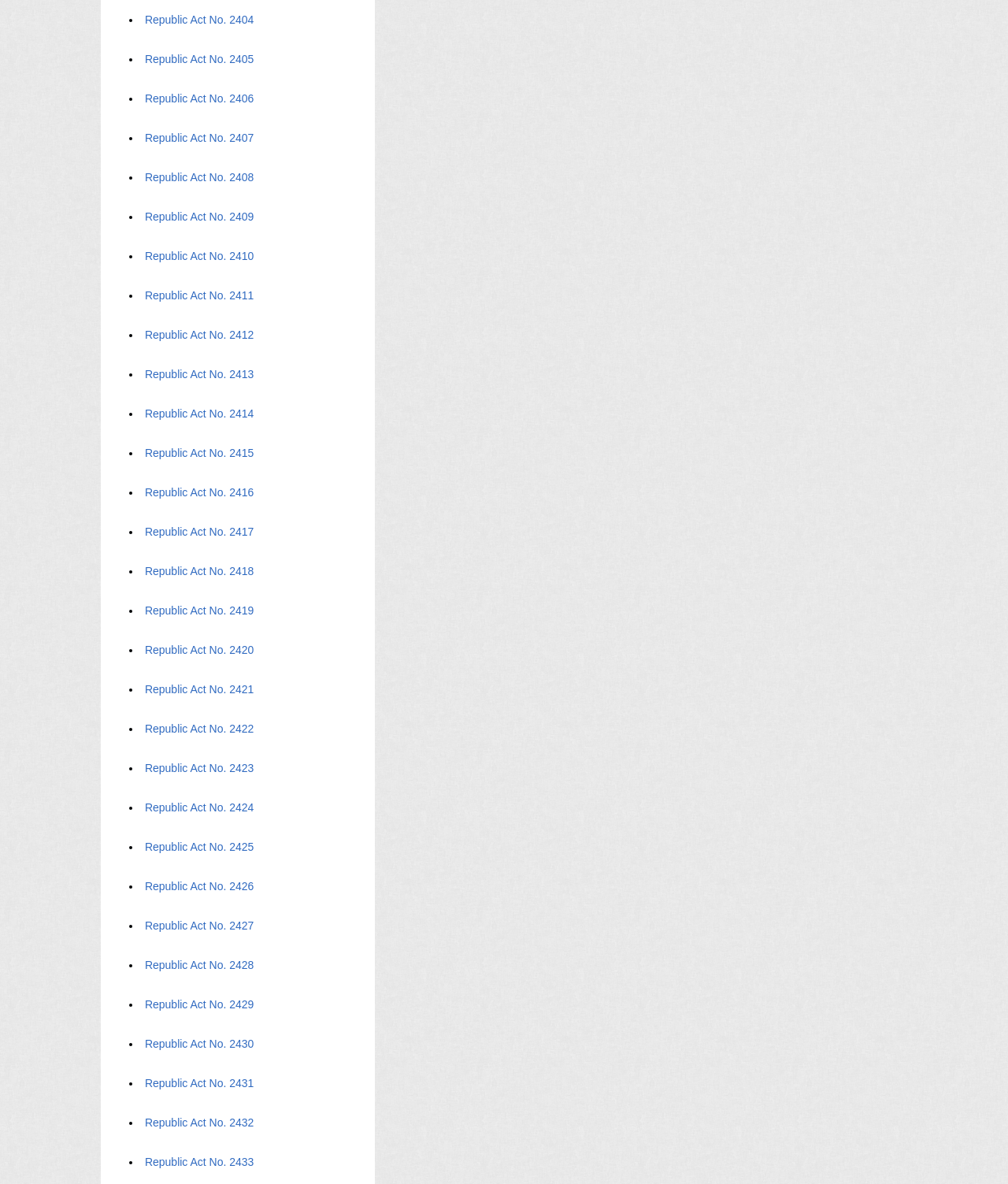Identify the bounding box coordinates of the section that should be clicked to achieve the task described: "View Republic Act No. 2408".

[0.143, 0.144, 0.253, 0.155]